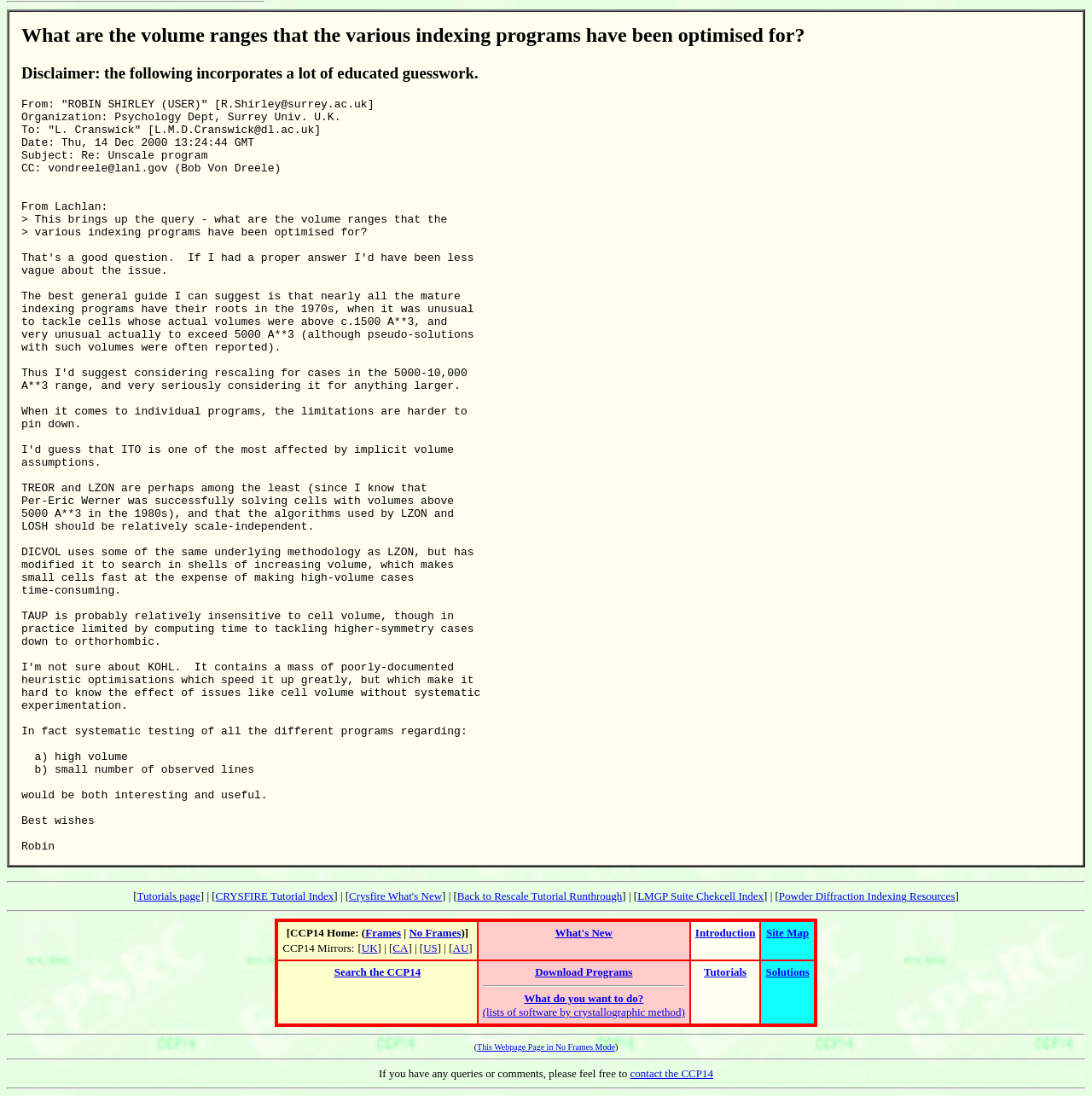Provide the bounding box coordinates for the area that should be clicked to complete the instruction: "Search for a topic".

None